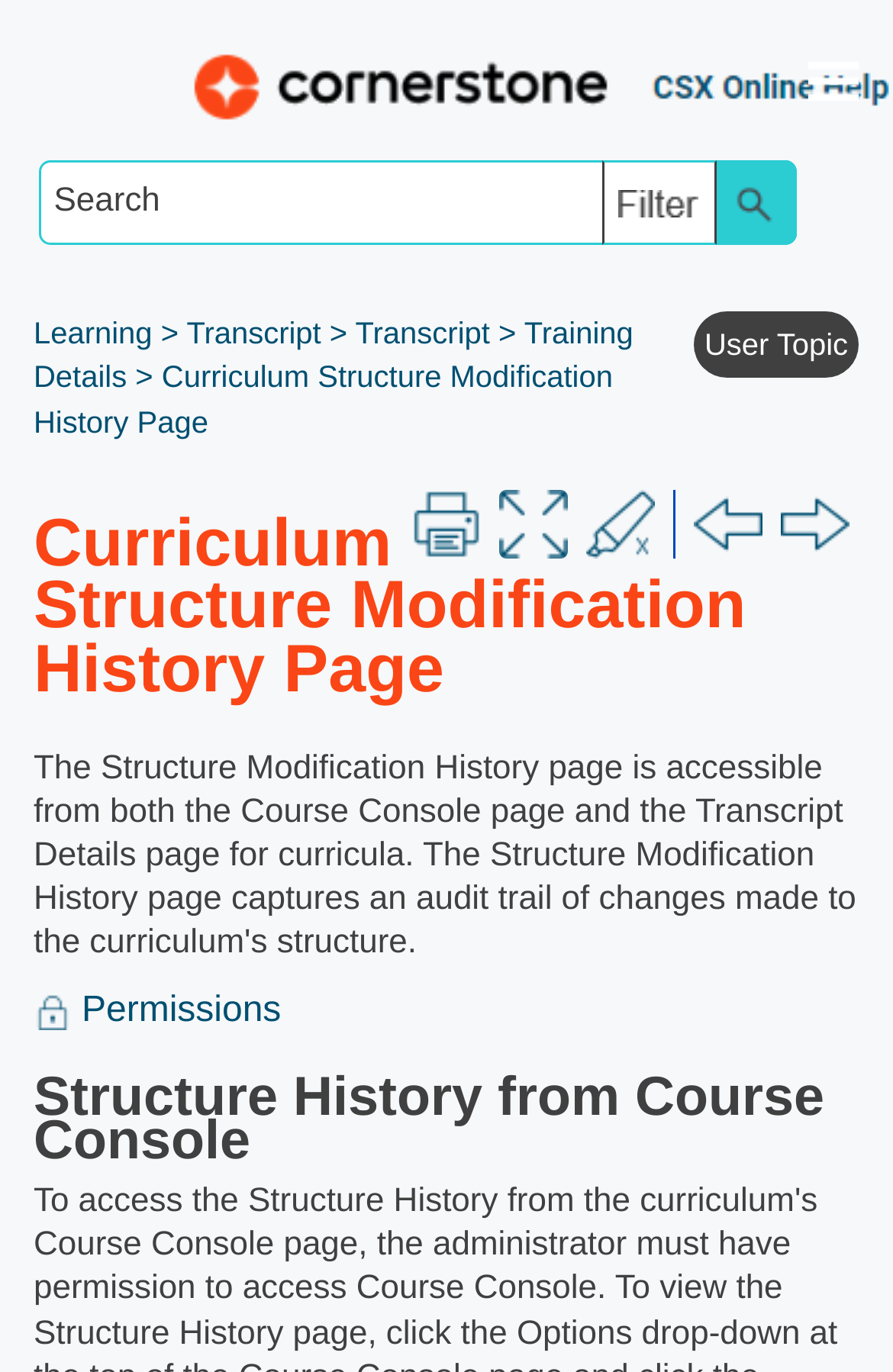Please provide a brief answer to the following inquiry using a single word or phrase:
What is the purpose of the 'Search Field'?

To search